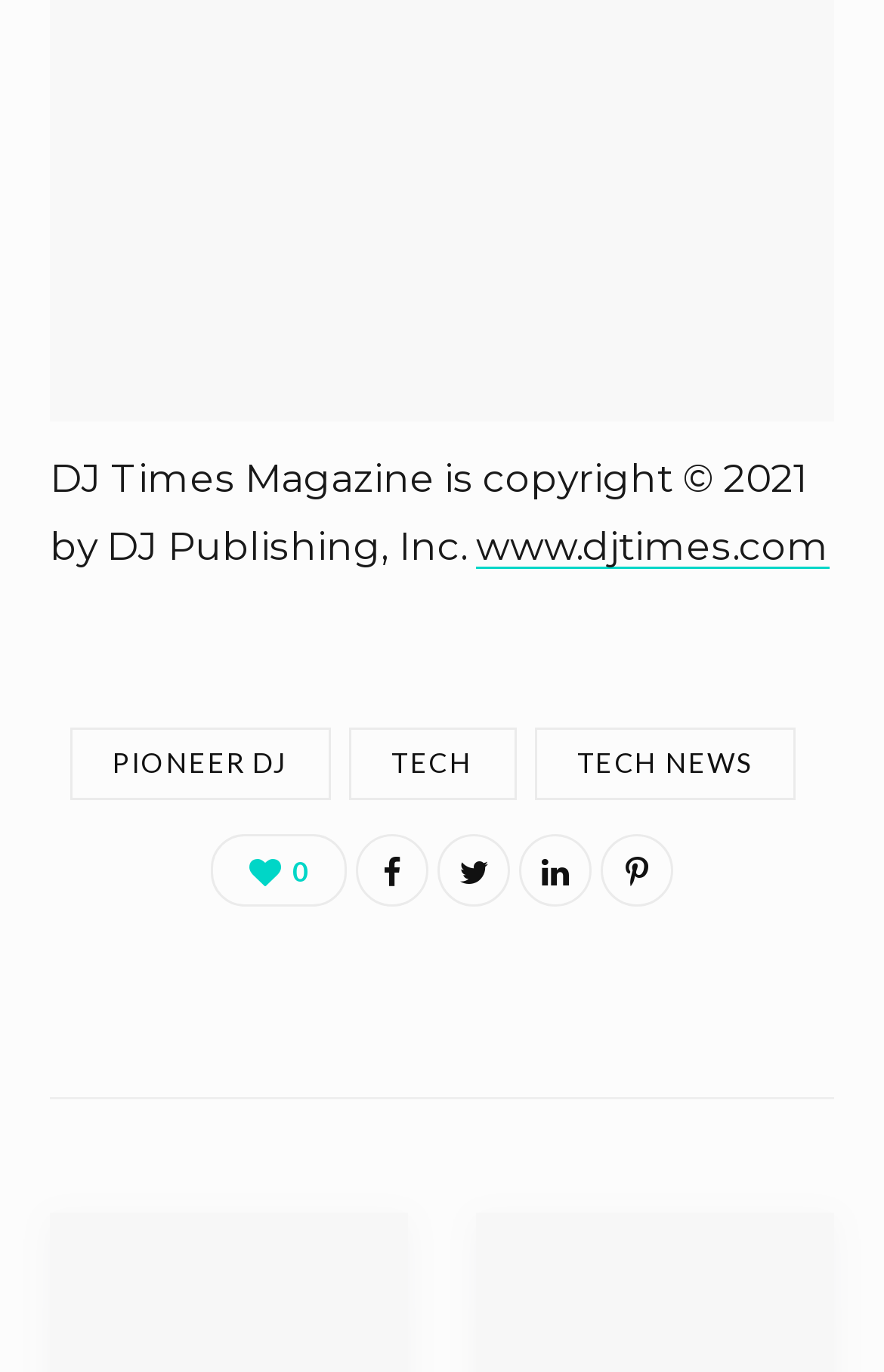Given the following UI element description: "parent_node: 0 title="Share on Twitter"", find the bounding box coordinates in the webpage screenshot.

[0.495, 0.609, 0.577, 0.662]